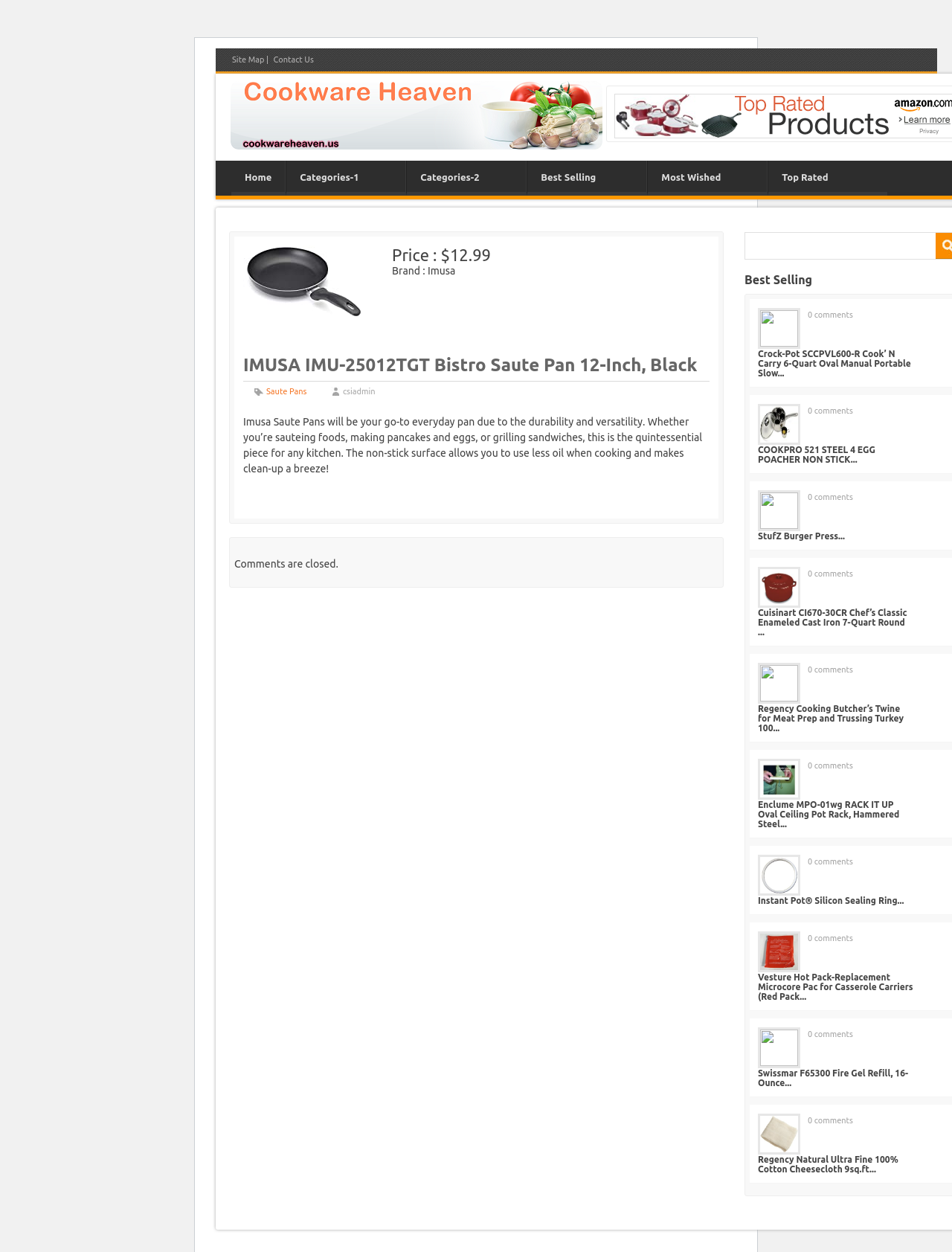Based on the element description Instant Pot® Silicon Sealing Ring..., identify the bounding box coordinates for the UI element. The coordinates should be in the format (top-left x, top-left y, bottom-right x, bottom-right y) and within the 0 to 1 range.

[0.796, 0.715, 0.95, 0.723]